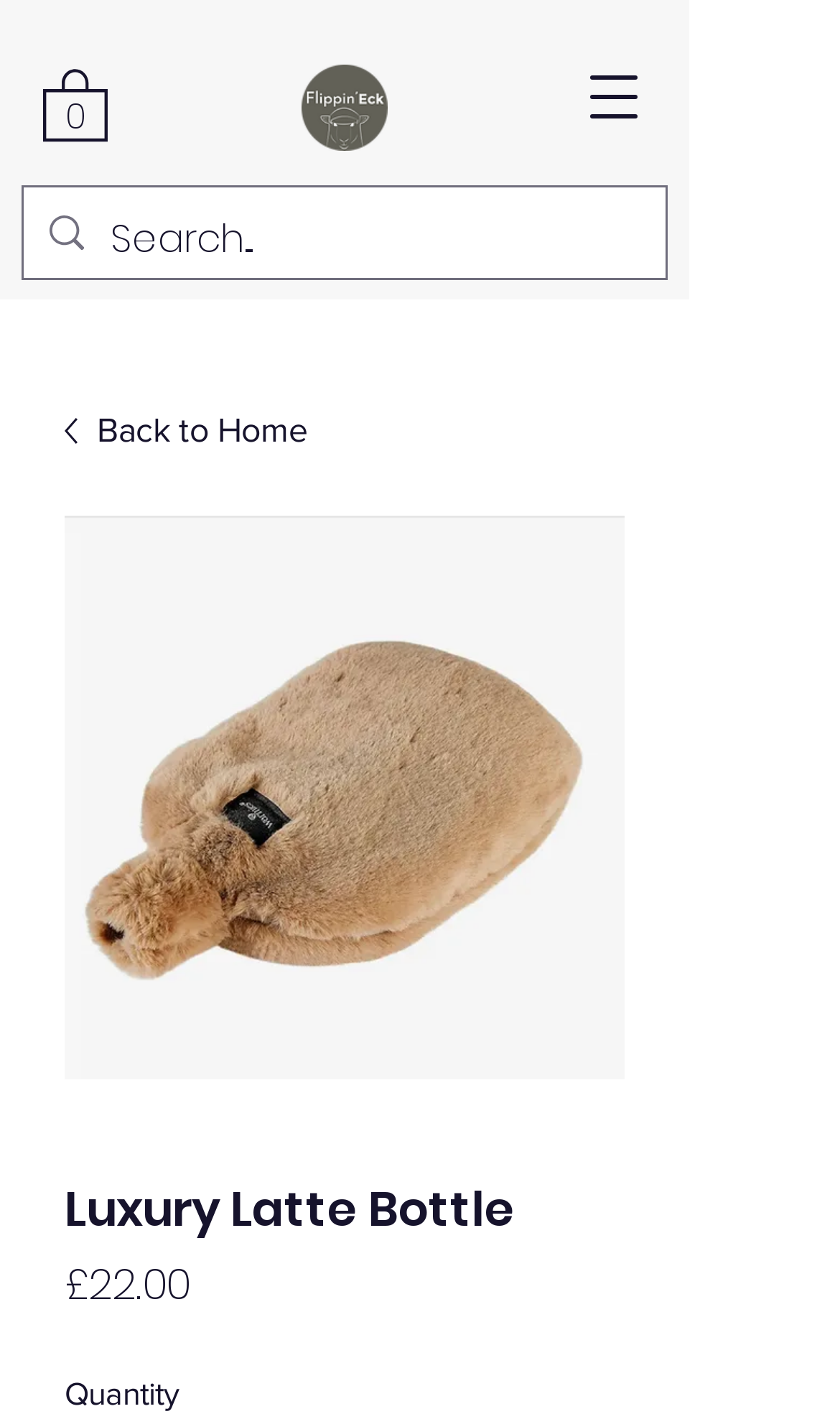What is the quantity label for?
Provide an in-depth and detailed answer to the question.

I determined the purpose of the 'Quantity' label by its proximity to the product information and the fact that it is located below the price, suggesting that it is related to purchasing the product.